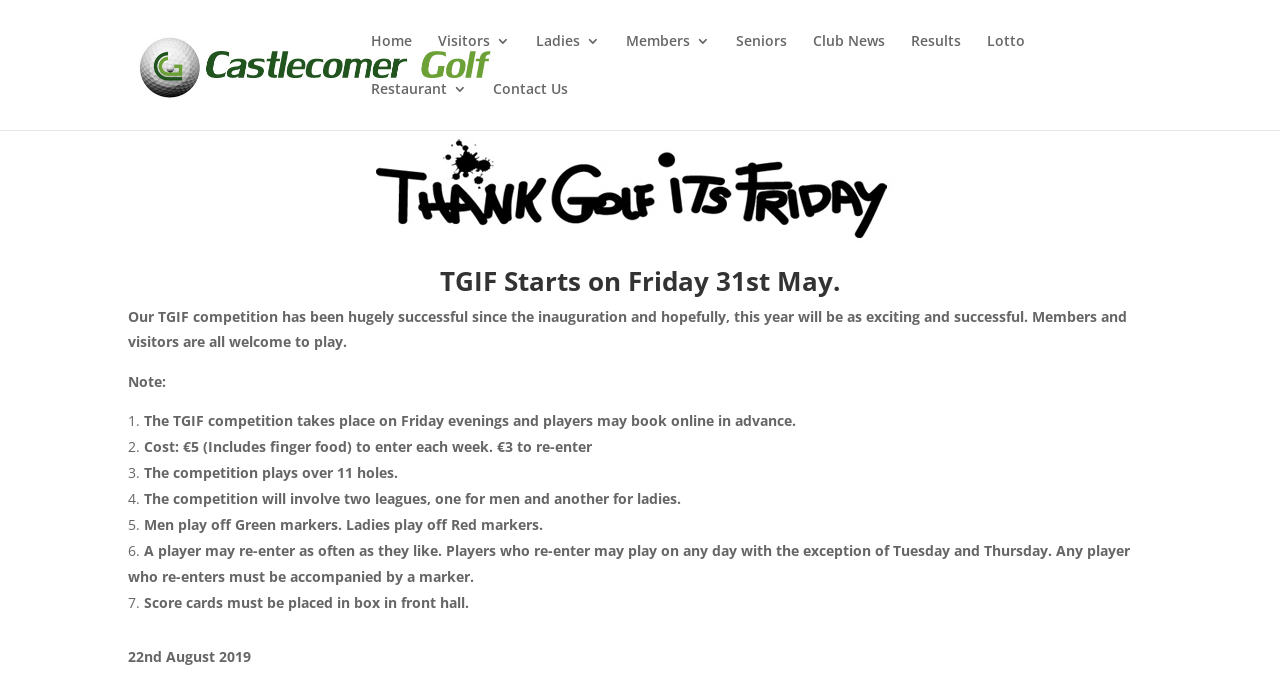Determine the bounding box for the described HTML element: "Lotto". Ensure the coordinates are four float numbers between 0 and 1 in the format [left, top, right, bottom].

[0.771, 0.049, 0.801, 0.119]